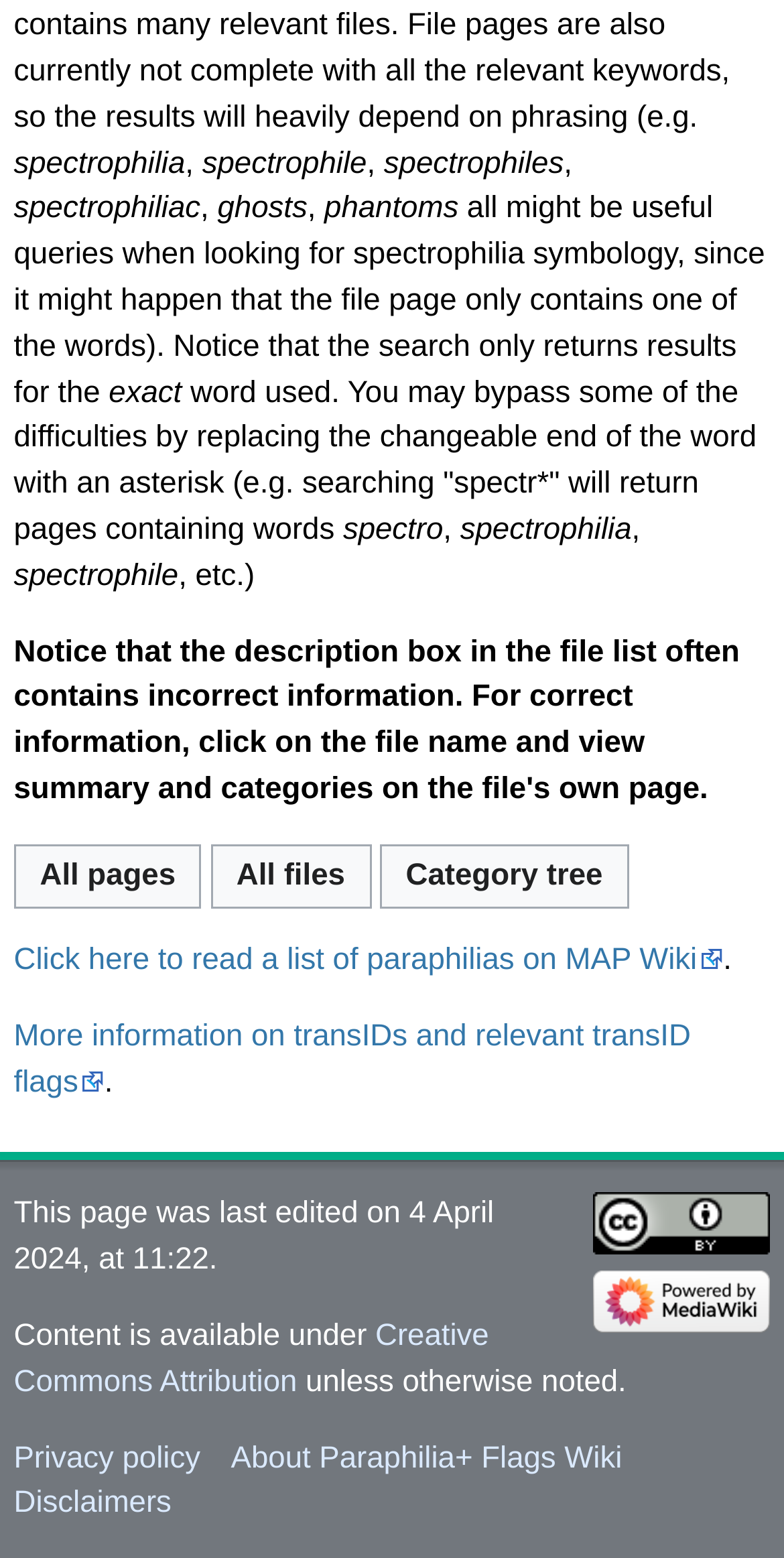How can I search for spectrophilia symbology?
Please look at the screenshot and answer using one word or phrase.

use exact word or asterisk